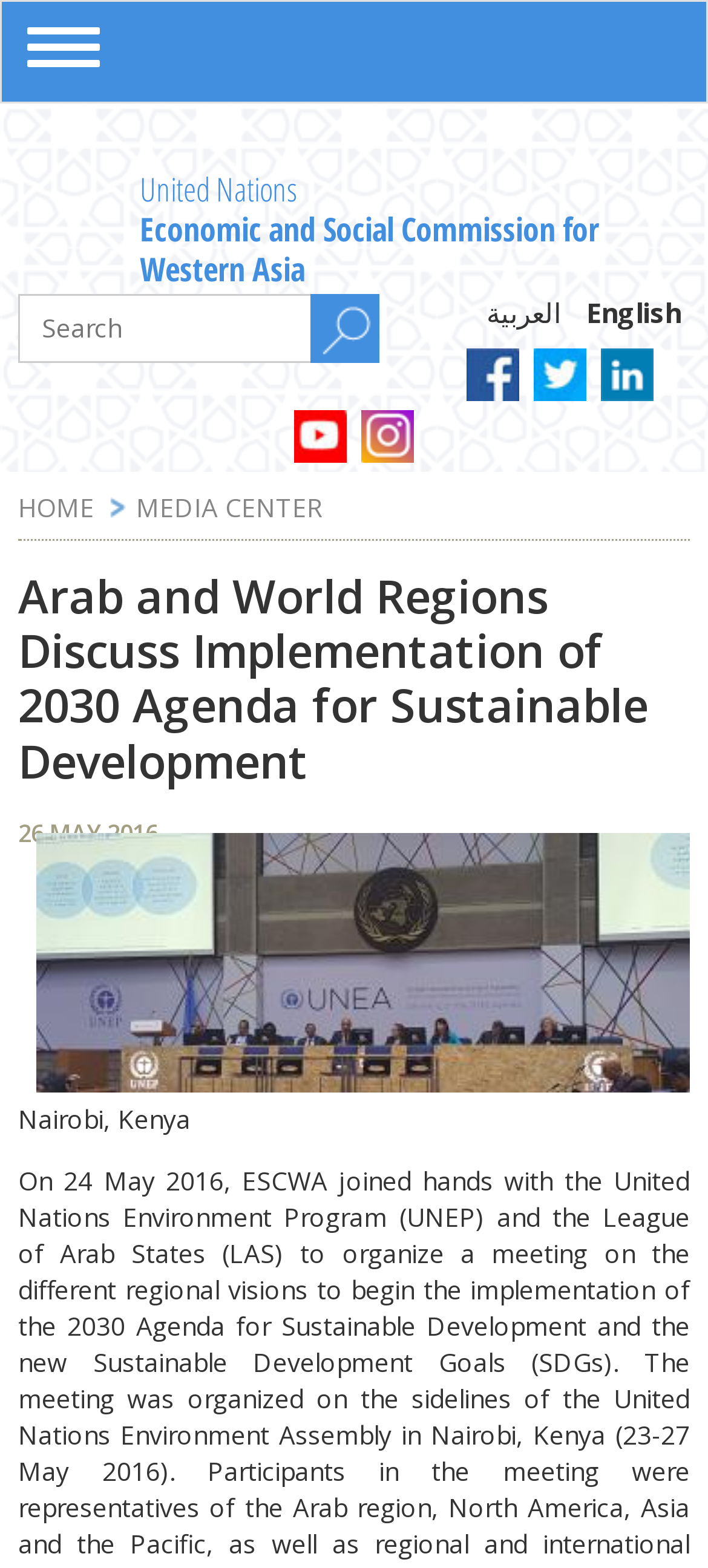Could you locate the bounding box coordinates for the section that should be clicked to accomplish this task: "Read the article dated 26 May 2016".

[0.026, 0.521, 0.062, 0.542]